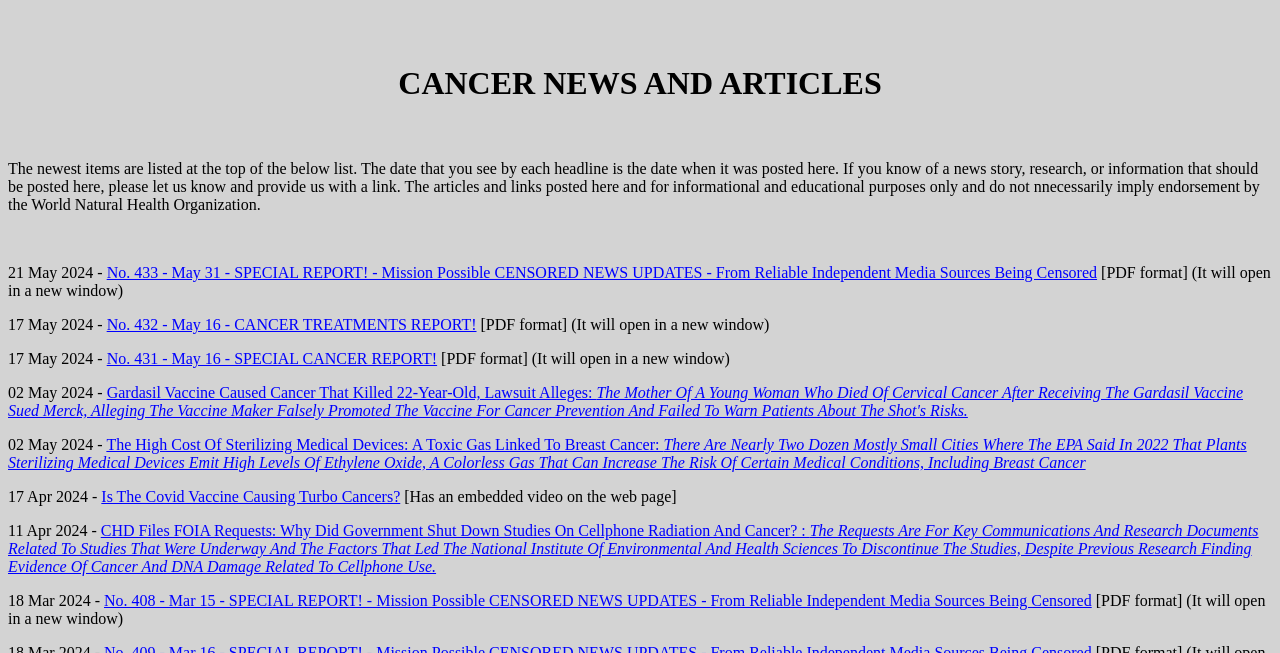How many links are there on this webpage?
Please provide a comprehensive answer based on the information in the image.

There are 7 links on this webpage, including 'No. 433 - May 31 - SPECIAL REPORT! - Mission Possible CENSORED NEWS UPDATES - From Reliable Independent Media Sources Being Censored', 'No. 432 - May 16 - CANCER TREATMENTS REPORT!', 'No. 431 - May 16 - SPECIAL CANCER REPORT!', 'Gardasil Vaccine Caused Cancer That Killed 22-Year-Old, Lawsuit Alleges', 'The High Cost Of Sterilizing Medical Devices: A Toxic Gas Linked To Breast Cancer', 'Is The Covid Vaccine Causing Turbo Cancers?', and 'CHD Files FOIA Requests: Why Did Government Shut Down Studies On Cellphone Radiation And Cancer?'.